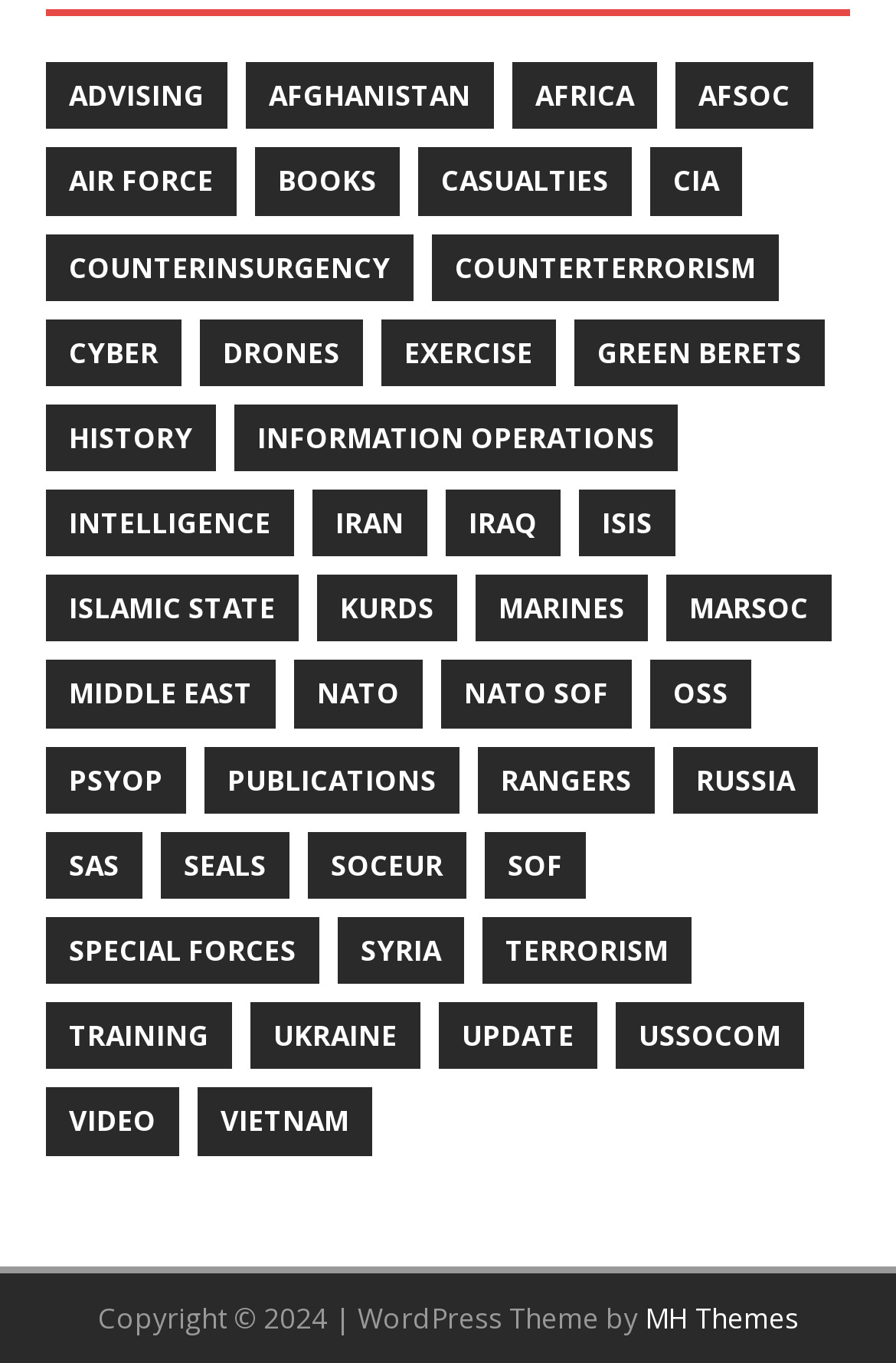What is the topic of the webpage?
Please provide a full and detailed response to the question.

Based on the links and text on the webpage, it appears to be focused on military and special operations topics, with links to various countries, organizations, and concepts related to these topics.